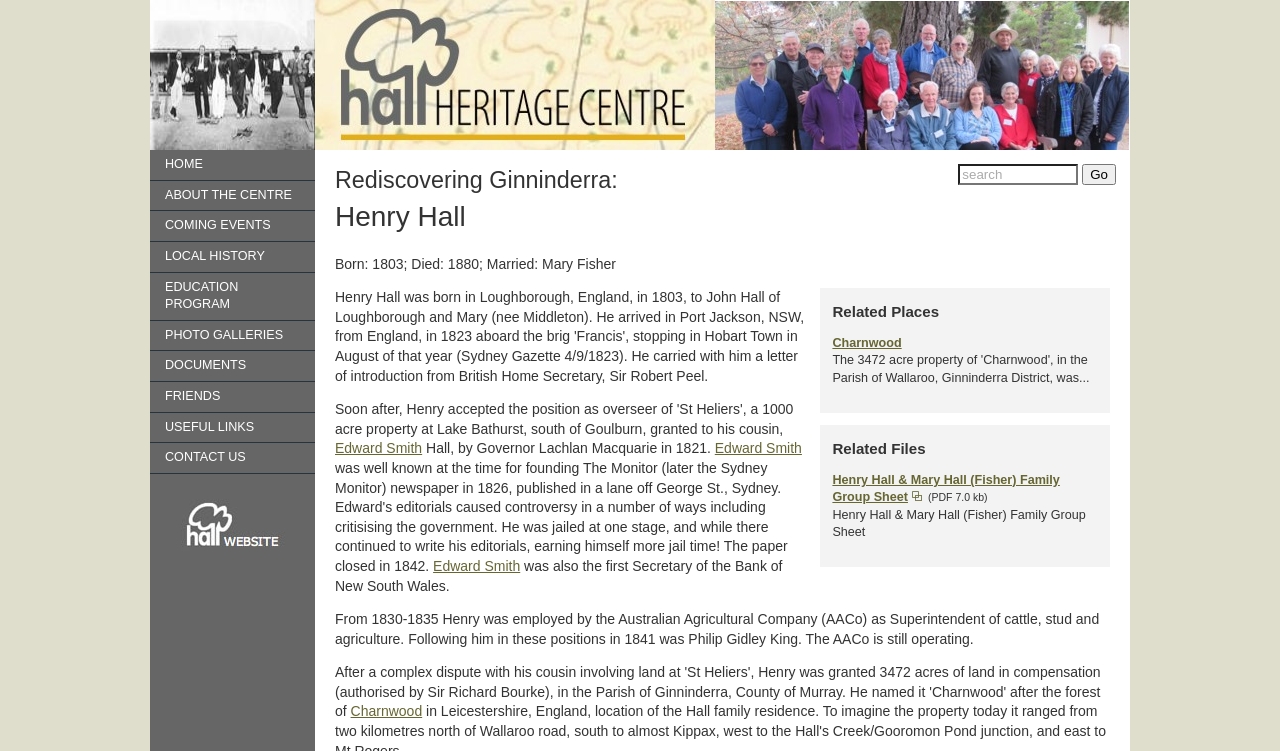Identify the first-level heading on the webpage and generate its text content.

Rediscovering Ginninderra:
Henry Hall